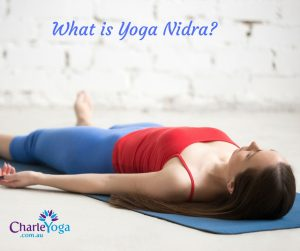What color is the woman's top?
Using the picture, provide a one-word or short phrase answer.

Bright red